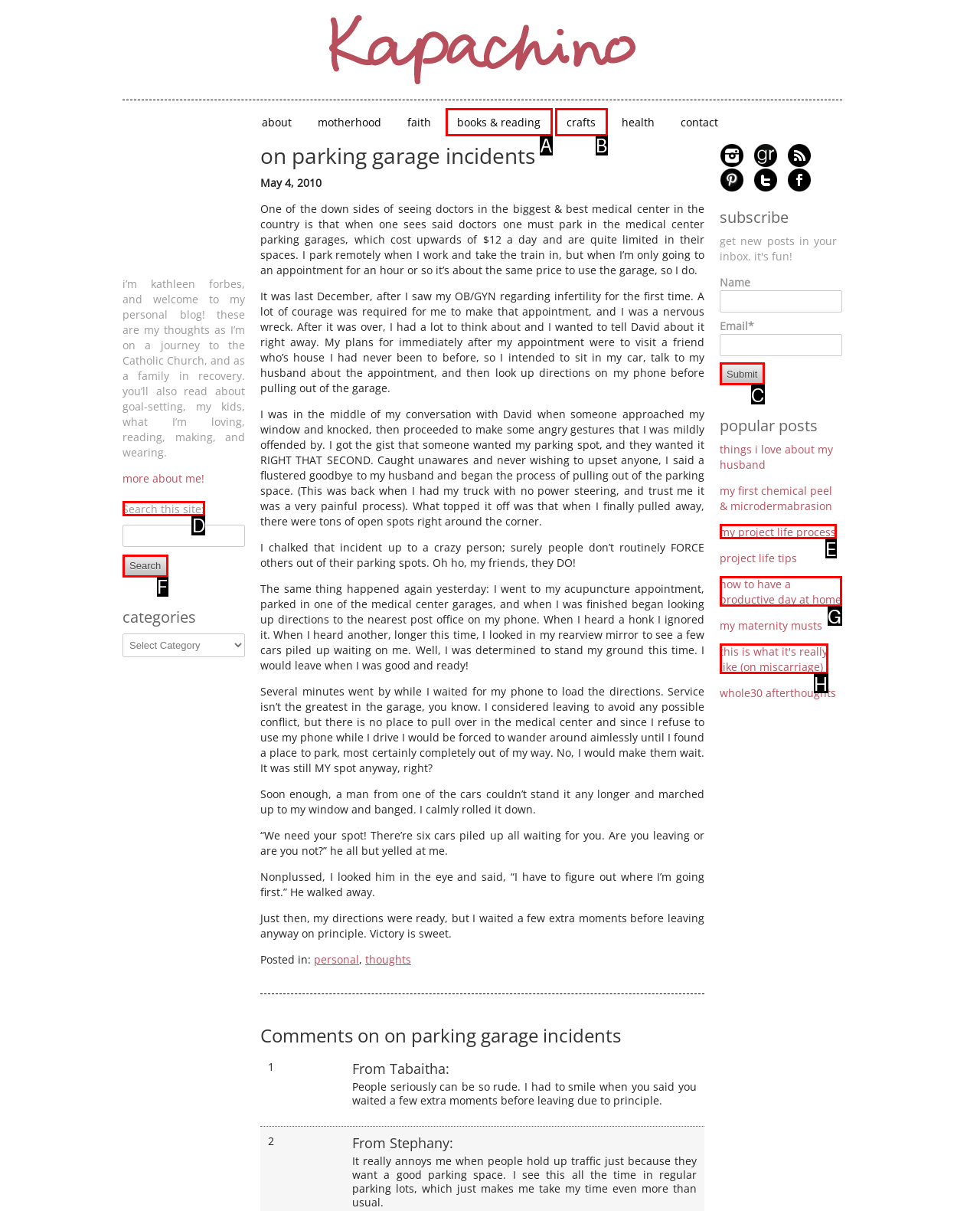Tell me which one HTML element I should click to complete the following task: Search this site Answer with the option's letter from the given choices directly.

D